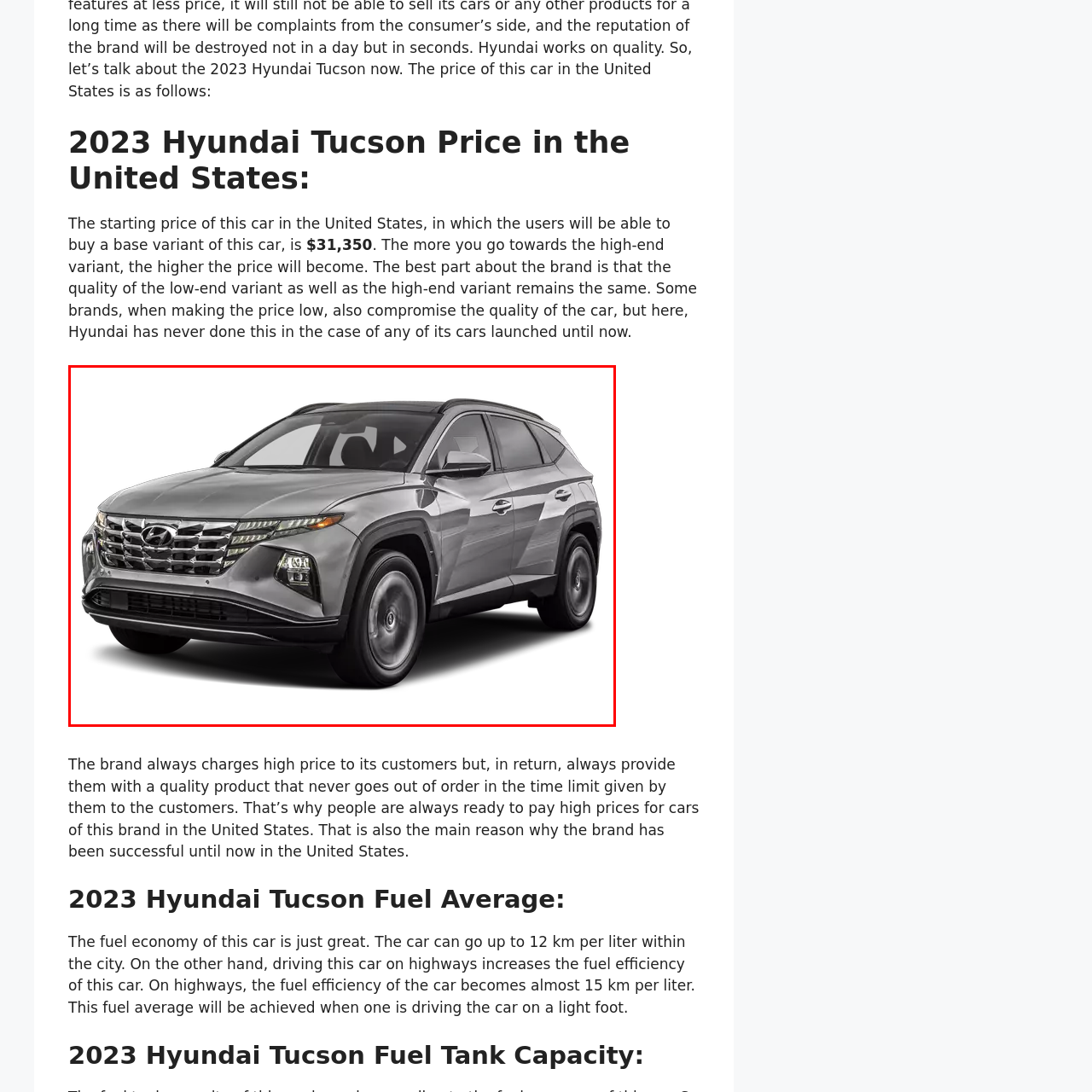Offer a complete and descriptive caption for the image marked by the red box.

The image showcases the sleek and modern 2023 Hyundai Tucson, a compact SUV that balances style and functionality. The vehicle features a distinctive front grille with bold lines and integrated LED headlights, giving it a dynamic presence on the road. The body is elegantly sculpted, enhancing its aerodynamic profile, while the alloy wheels add a touch of sophistication. This model is known for its impressive build quality and comes with various trims, starting at a base price of $31,350, ensuring that customers receive exceptional value without compromising on quality, regardless of the variant chosen.